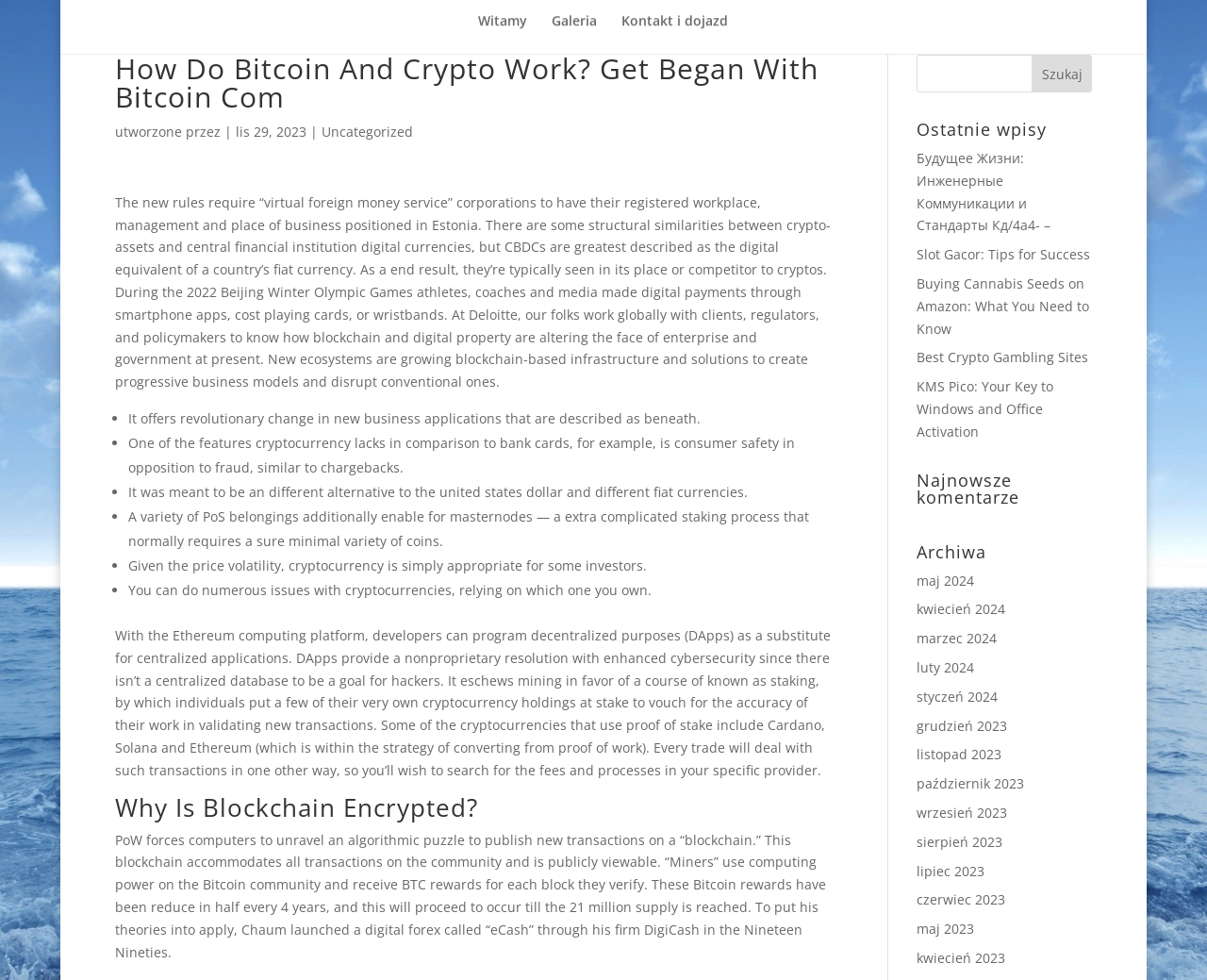Determine the bounding box coordinates of the clickable element necessary to fulfill the instruction: "View archives". Provide the coordinates as four float numbers within the 0 to 1 range, i.e., [left, top, right, bottom].

[0.759, 0.554, 0.905, 0.581]